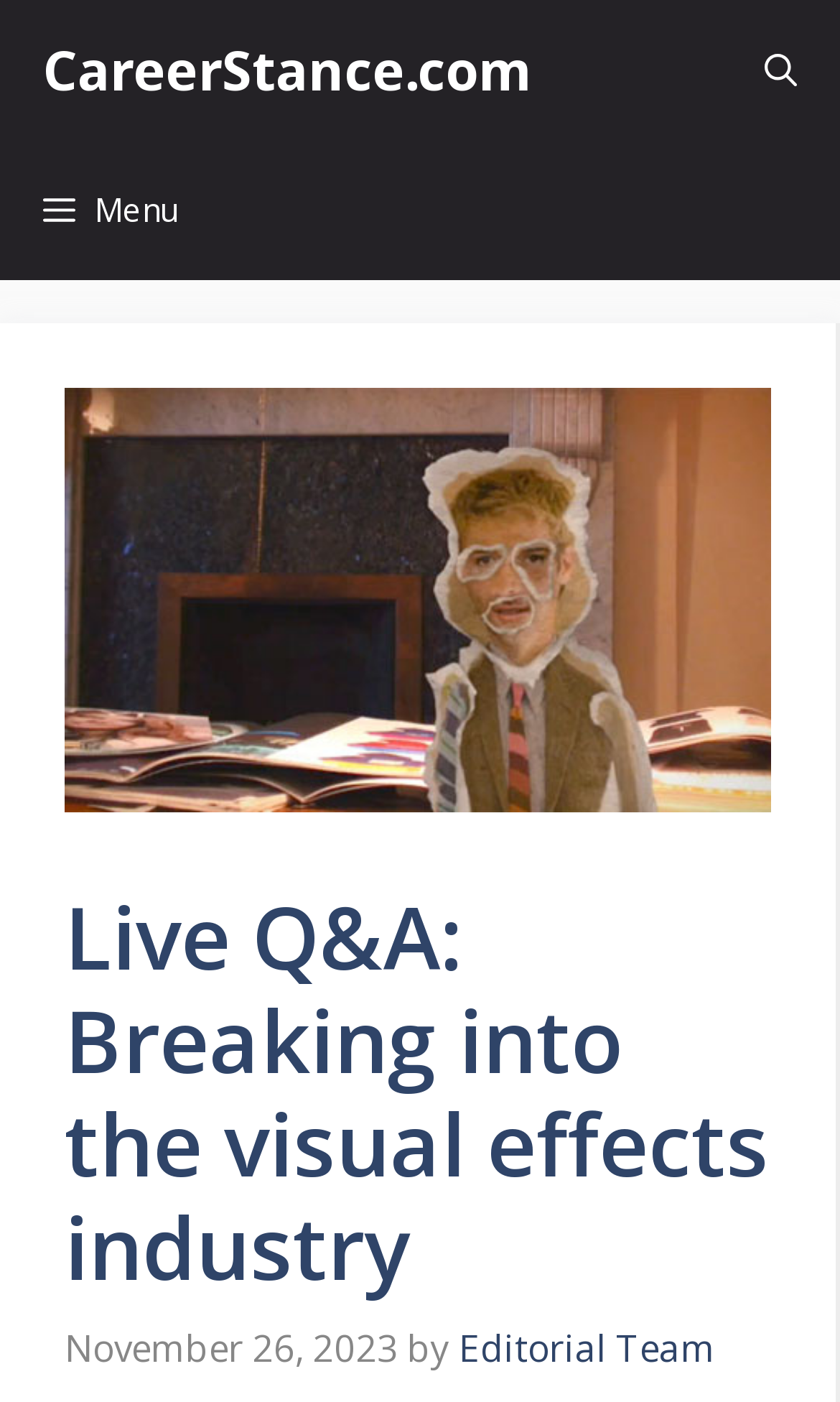What is the name of the website?
Kindly offer a comprehensive and detailed response to the question.

I found the name of the website by looking at the link element in the navigation section, which is located at the top of the page. The link element contains the text 'CareerStance.com'.